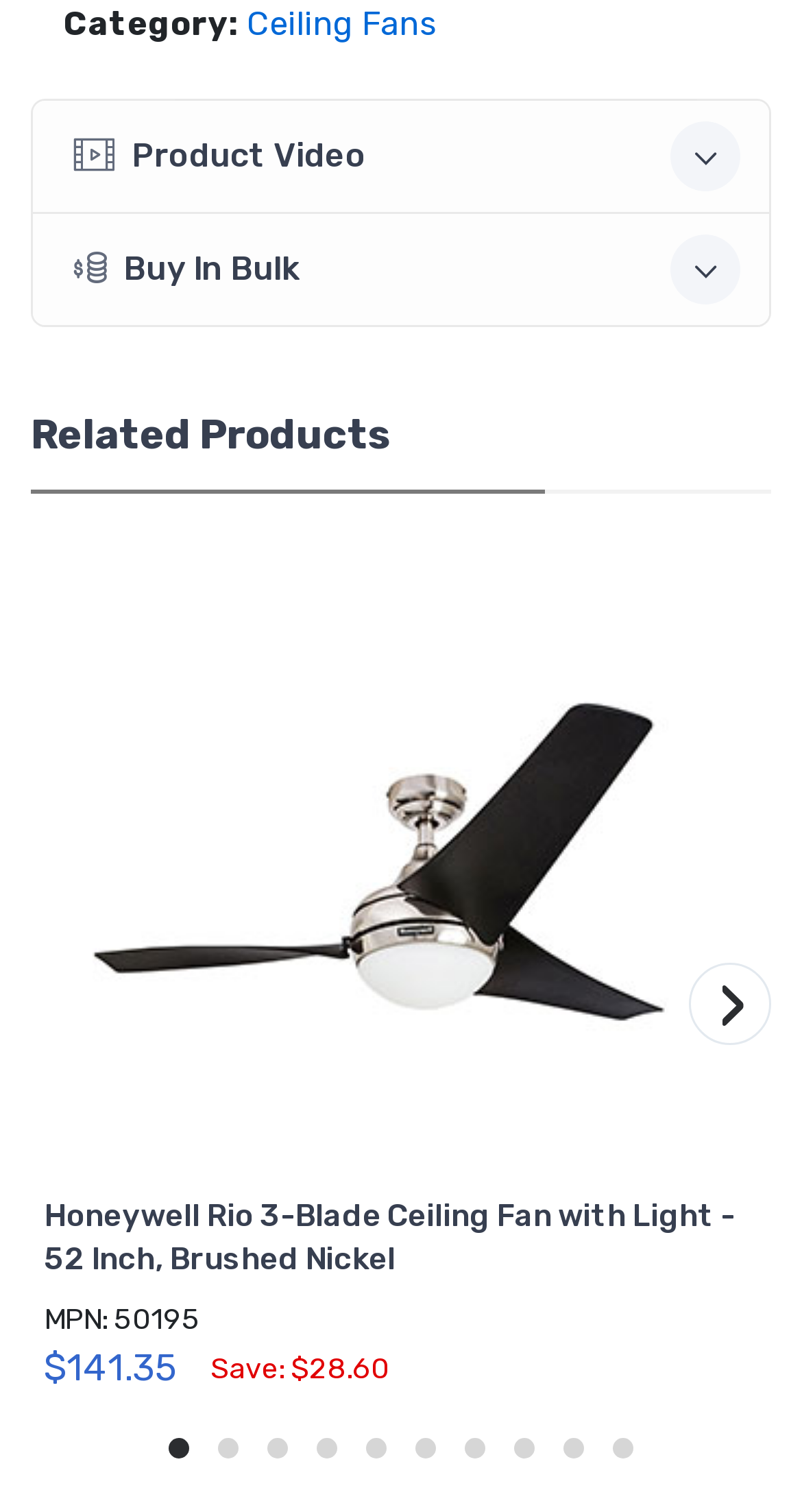Please determine the bounding box coordinates of the clickable area required to carry out the following instruction: "Click on Ceiling Fans". The coordinates must be four float numbers between 0 and 1, represented as [left, top, right, bottom].

[0.308, 0.002, 0.544, 0.028]